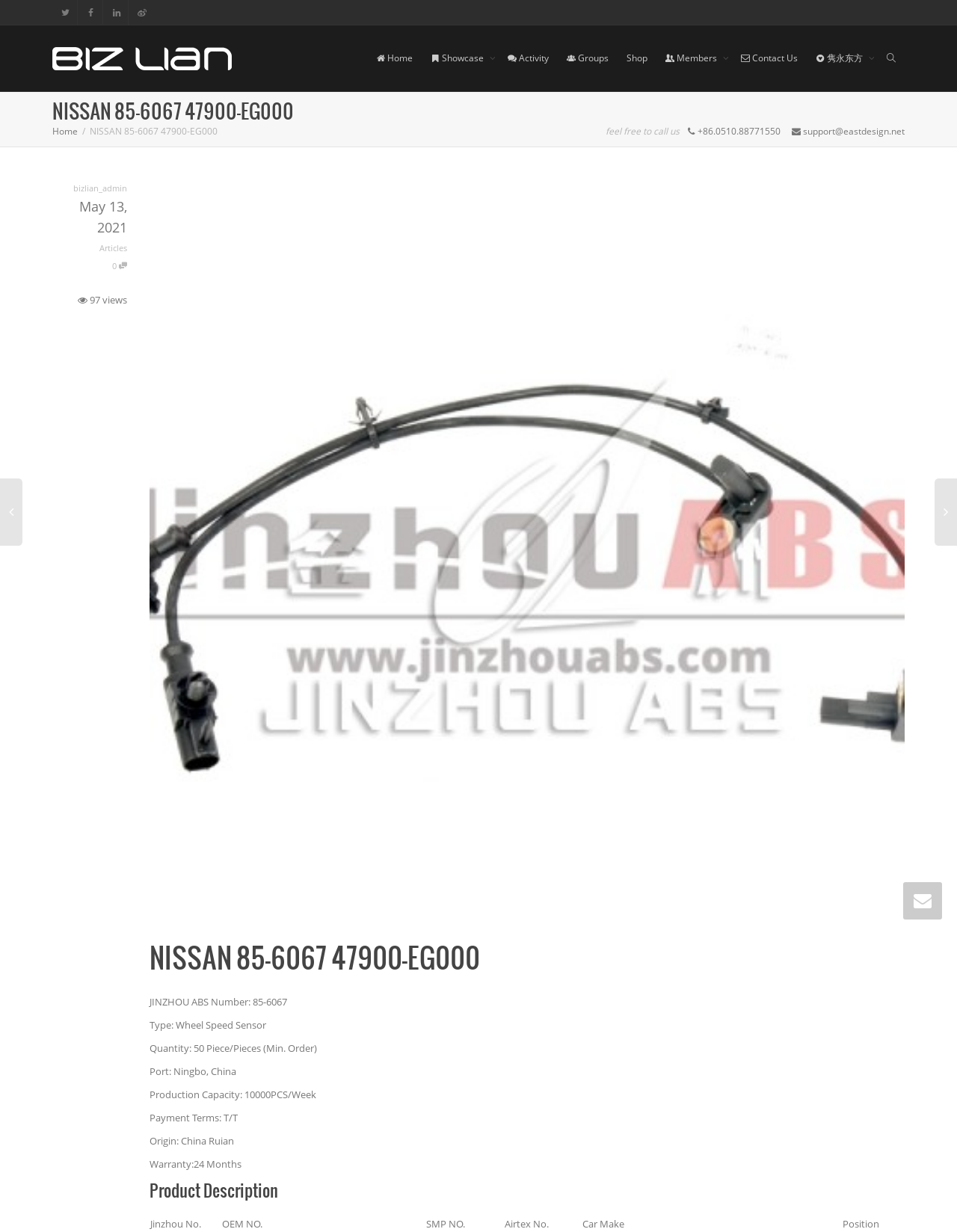What is the minimum order quantity?
Based on the screenshot, give a detailed explanation to answer the question.

I found the minimum order quantity by looking at the static text element with the text 'Quantity: 50 Piece/Pieces (Min. Order)' which is located in the product description section.